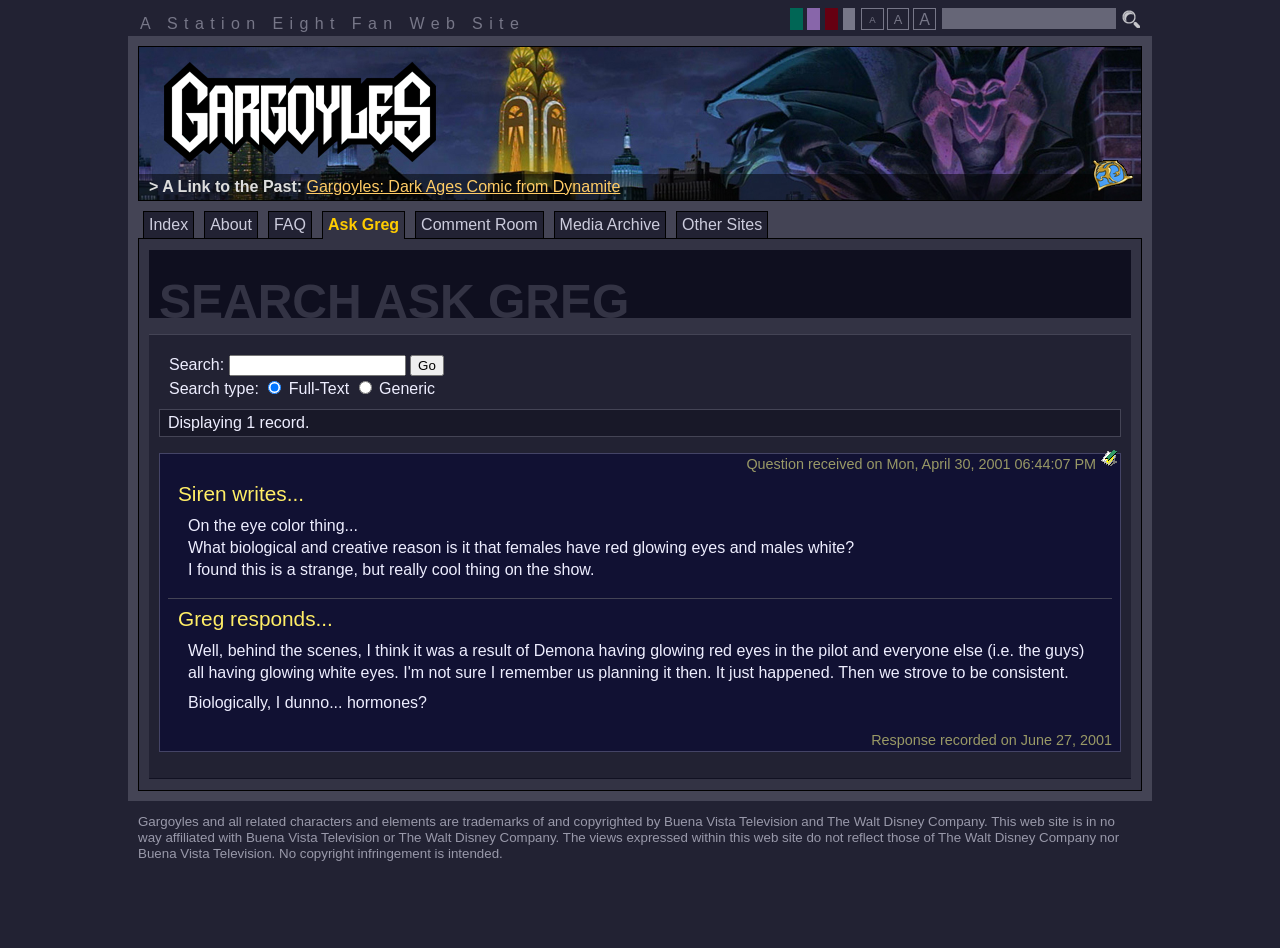Please identify the bounding box coordinates of the element on the webpage that should be clicked to follow this instruction: "Go to the next page". The bounding box coordinates should be given as four float numbers between 0 and 1, formatted as [left, top, right, bottom].

[0.32, 0.375, 0.347, 0.397]